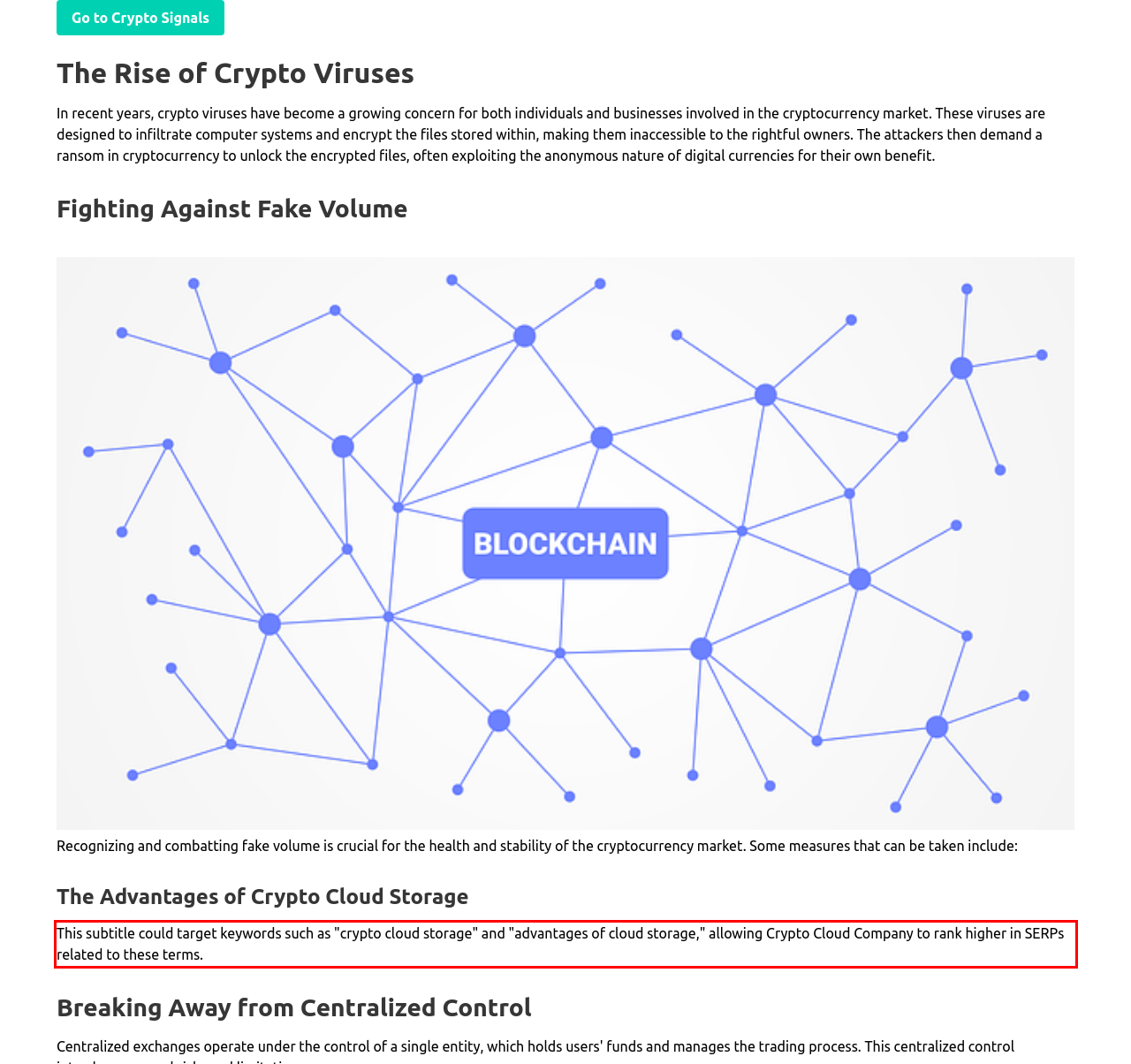Perform OCR on the text inside the red-bordered box in the provided screenshot and output the content.

This subtitle could target keywords such as "crypto cloud storage" and "advantages of cloud storage," allowing Crypto Cloud Company to rank higher in SERPs related to these terms.